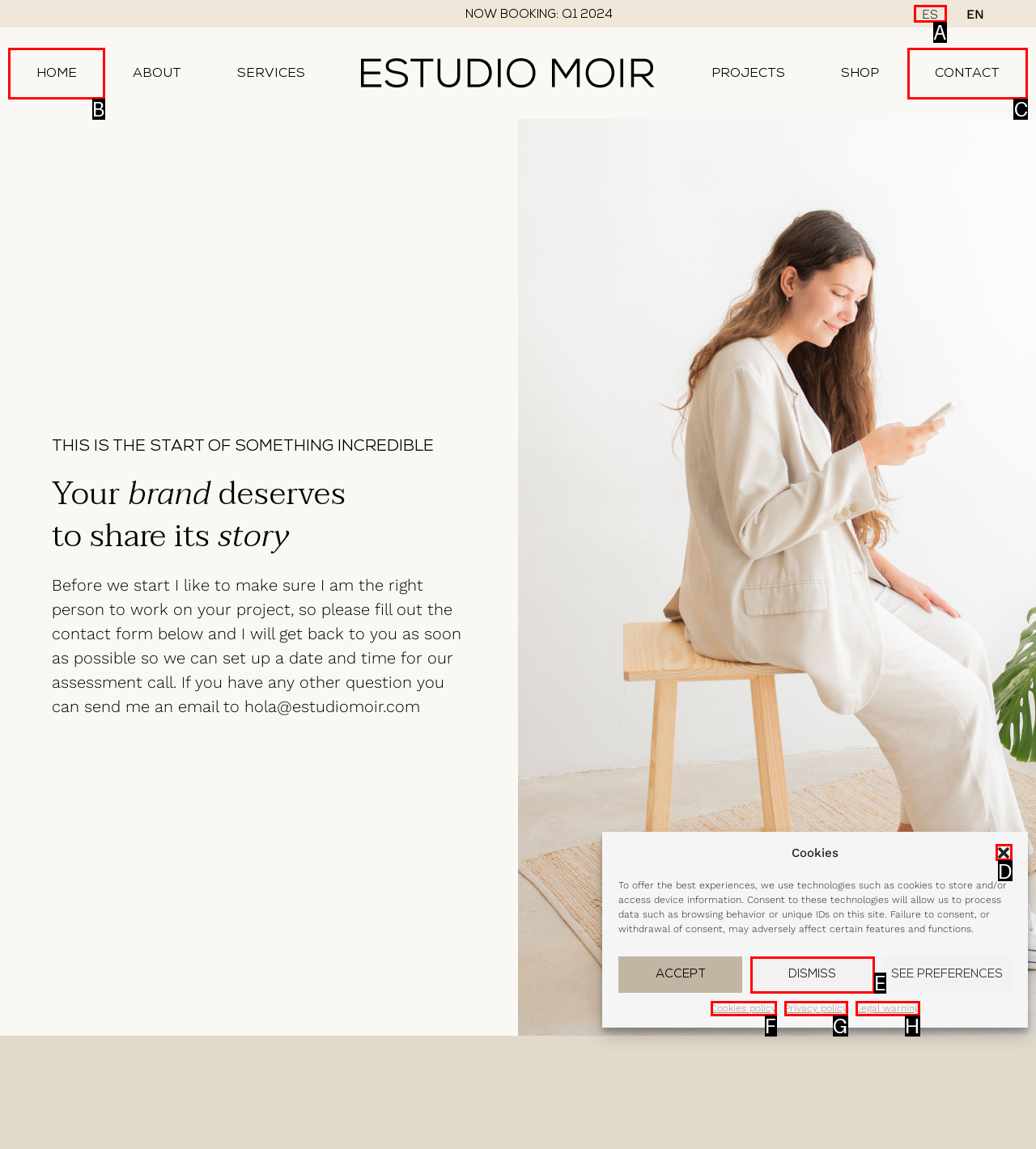Tell me which option I should click to complete the following task: View the CONTACT page
Answer with the option's letter from the given choices directly.

C